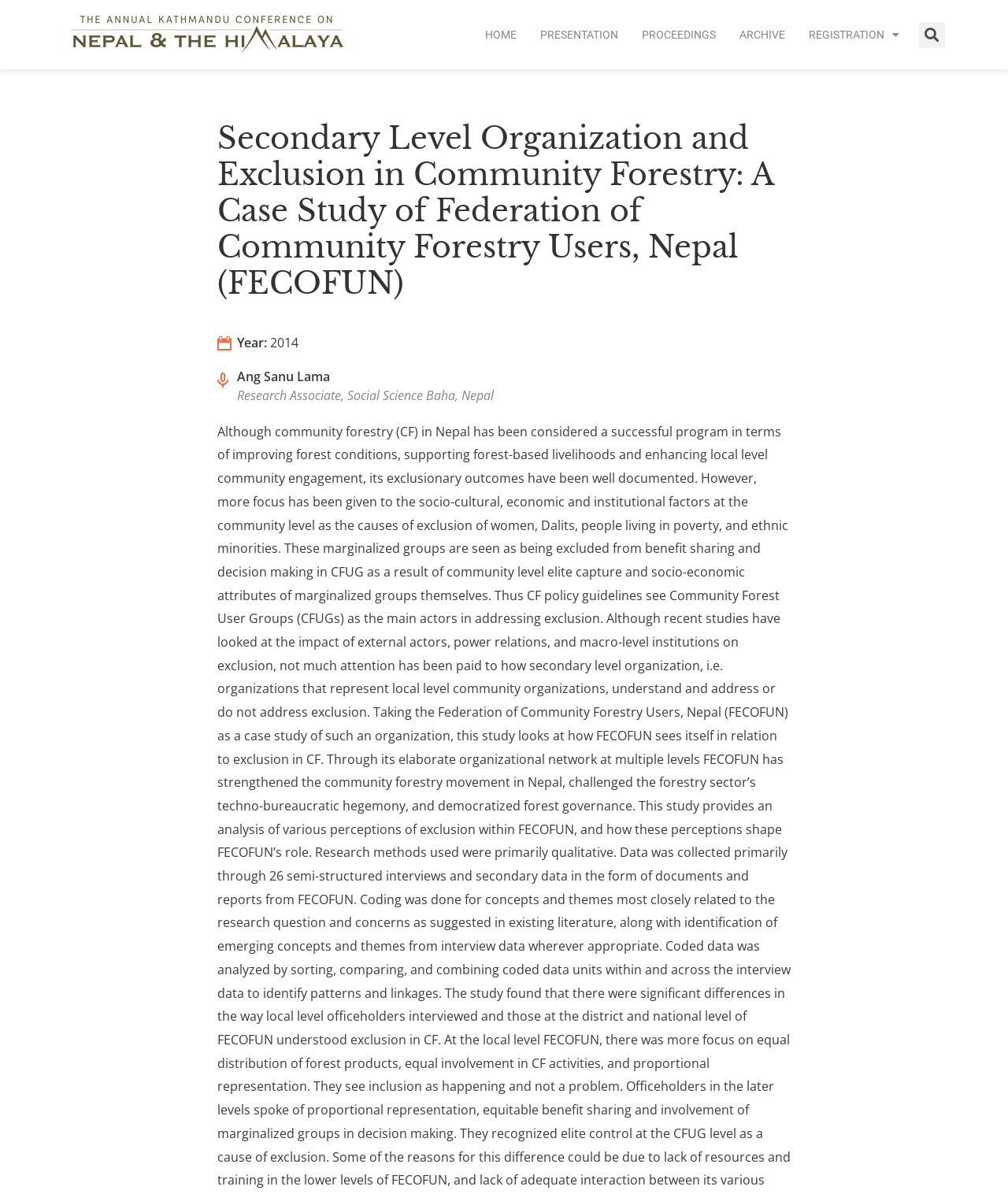Determine which piece of text is the heading of the webpage and provide it.

Secondary Level Organization and Exclusion in Community Forestry: A Case Study of Federation of Community Forestry Users, Nepal (FECOFUN)